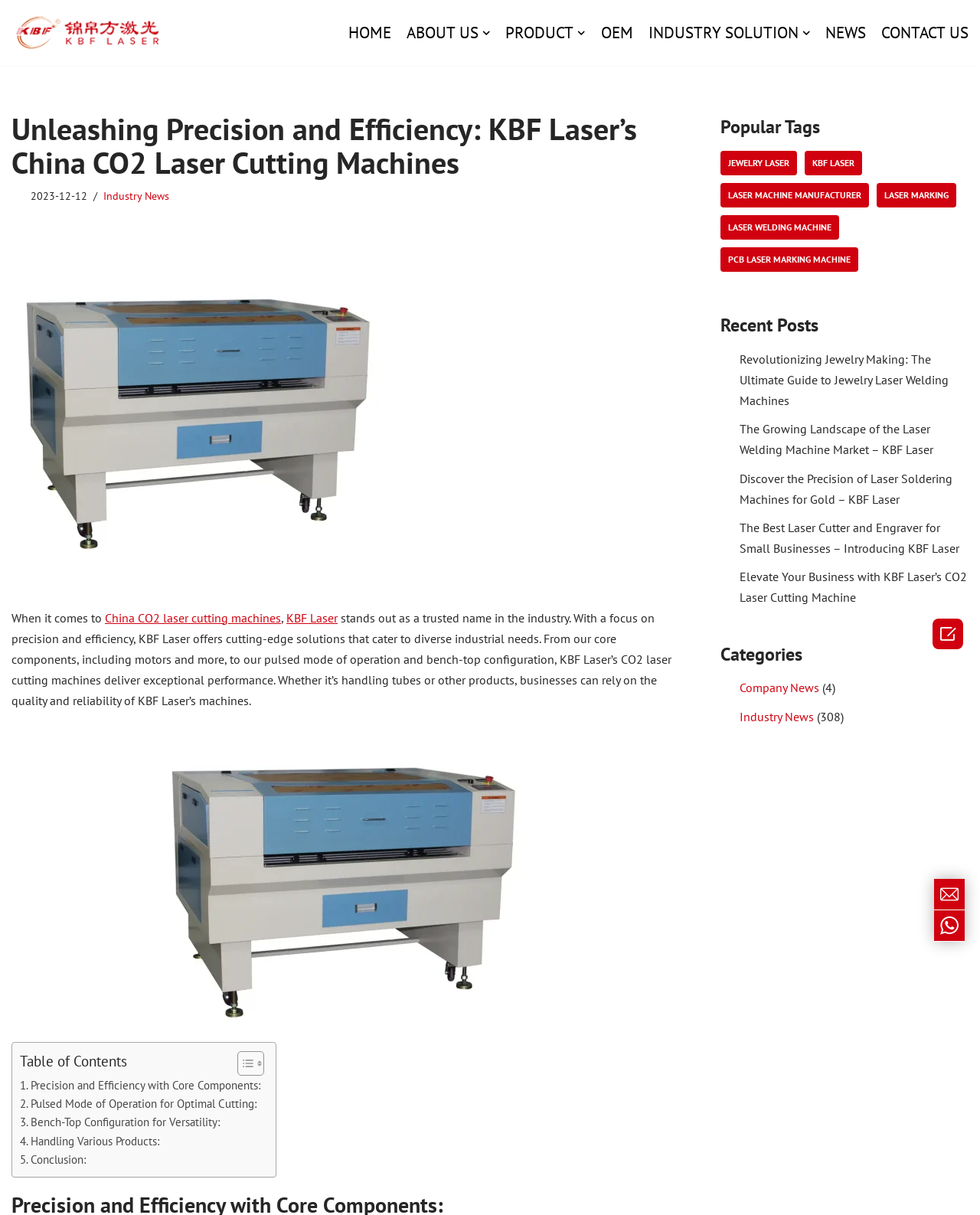Find the bounding box coordinates for the element that must be clicked to complete the instruction: "Learn more about 'China CO2 laser cutting machines'". The coordinates should be four float numbers between 0 and 1, indicated as [left, top, right, bottom].

[0.107, 0.502, 0.287, 0.515]